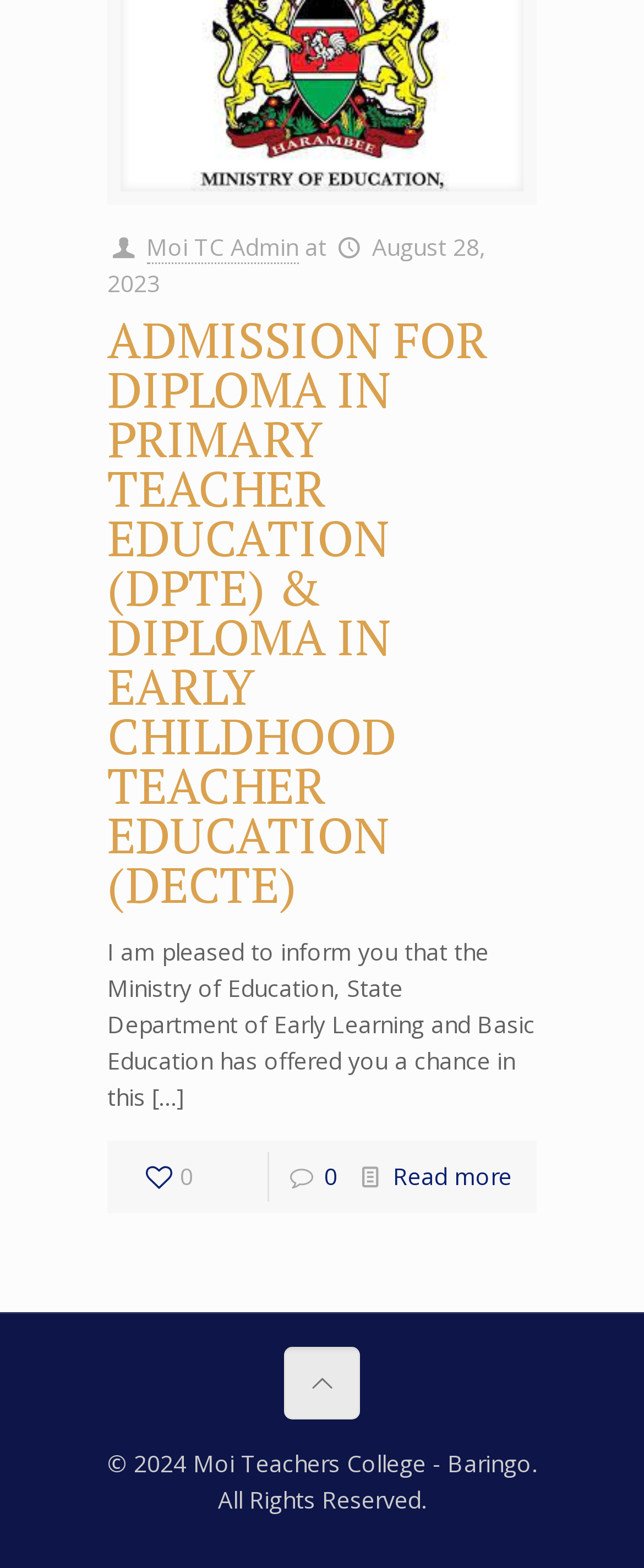What is the Ministry of Education offering?
Please answer the question with as much detail and depth as you can.

According to the webpage, the Ministry of Education, State Department of Early Learning and Basic Education has offered a chance in Diploma in Primary Teacher Education (DPTE) and Diploma in Early Childhood Teacher Education (DECTE).